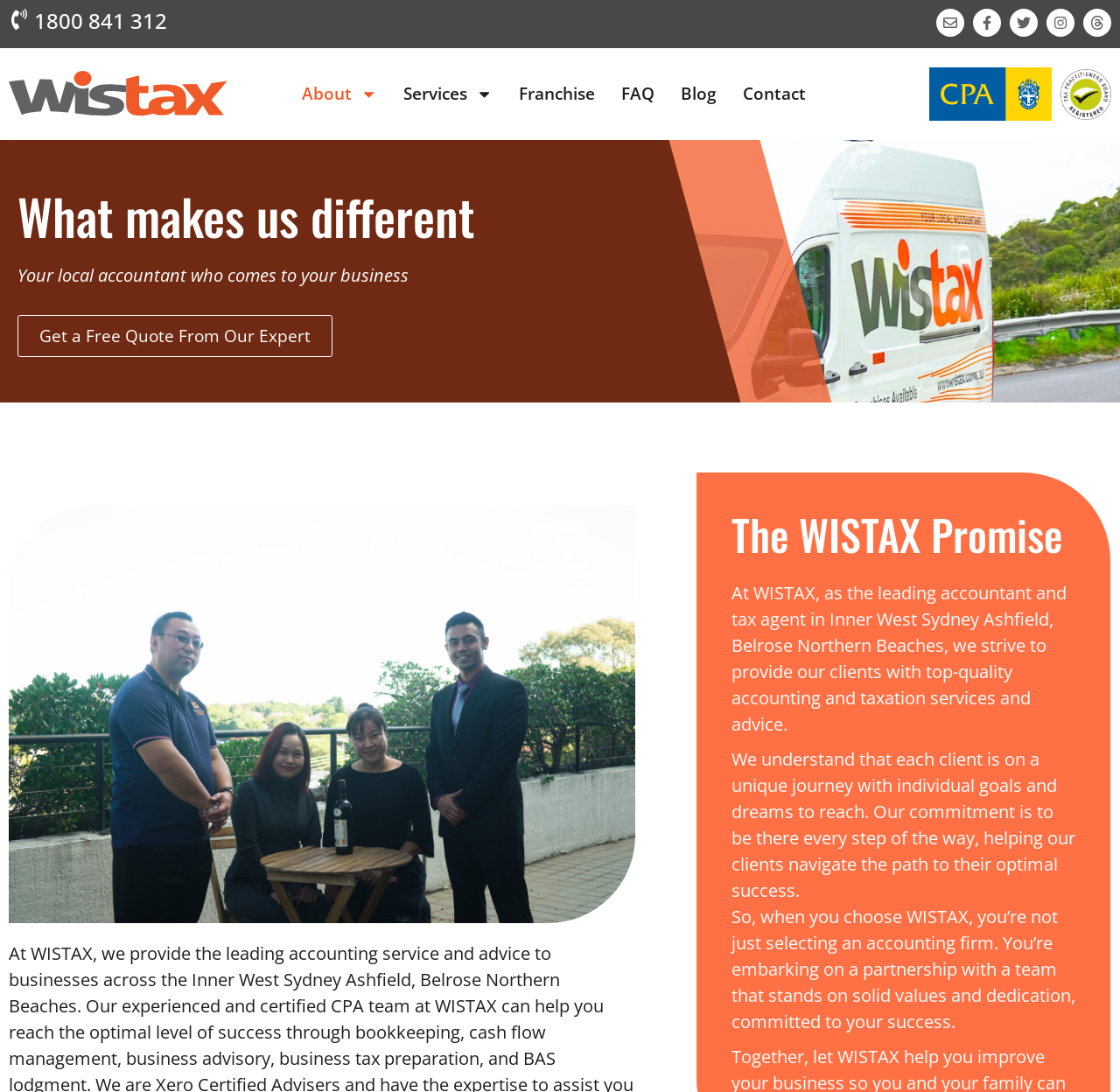Offer an in-depth caption of the entire webpage.

The webpage is about WisTax, a tax services and bookkeeping company. At the top left corner, there is a phone number "1800 841 312" and a series of social media links. To the right of these links, there is a small image. Below these elements, there is a main navigation menu with links to "About", "Services", "Franchise", "FAQ", "Blog", and "Contact". Each of these links has an associated image.

The main content of the page is divided into two sections. The first section has a heading "What makes us different" and a subheading "Your local accountant who comes to your business". Below this, there is a call-to-action link "Get a Free Quote From Our Expert".

The second section has a heading "The WISTAX Promise" and three paragraphs of text that describe the company's mission and values. The text explains that WisTax strives to provide top-quality accounting and taxation services, understands each client's unique journey, and is committed to helping clients achieve their goals.